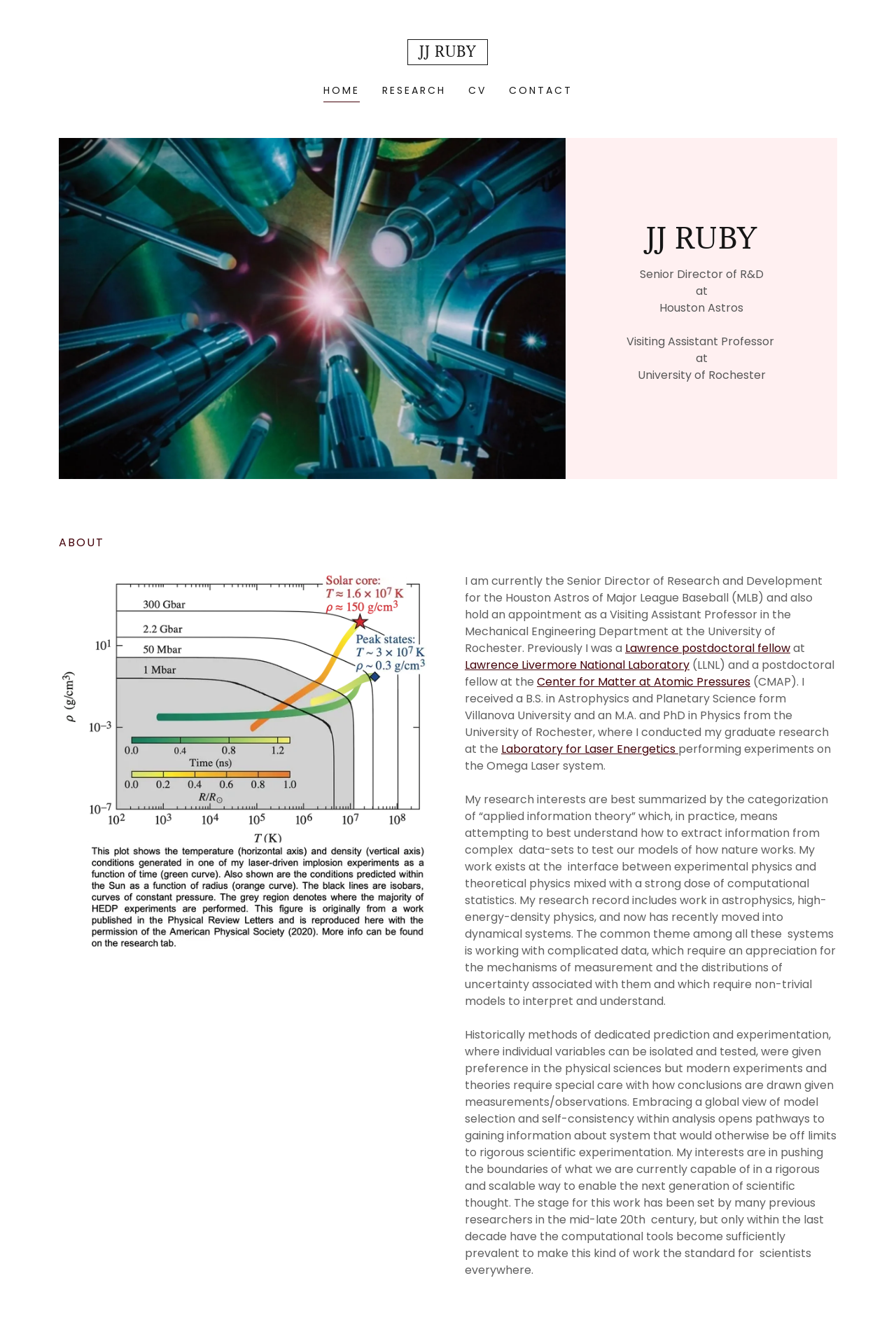Identify the bounding box coordinates of the HTML element based on this description: "Laboratory for Laser Energetics".

[0.559, 0.559, 0.757, 0.571]